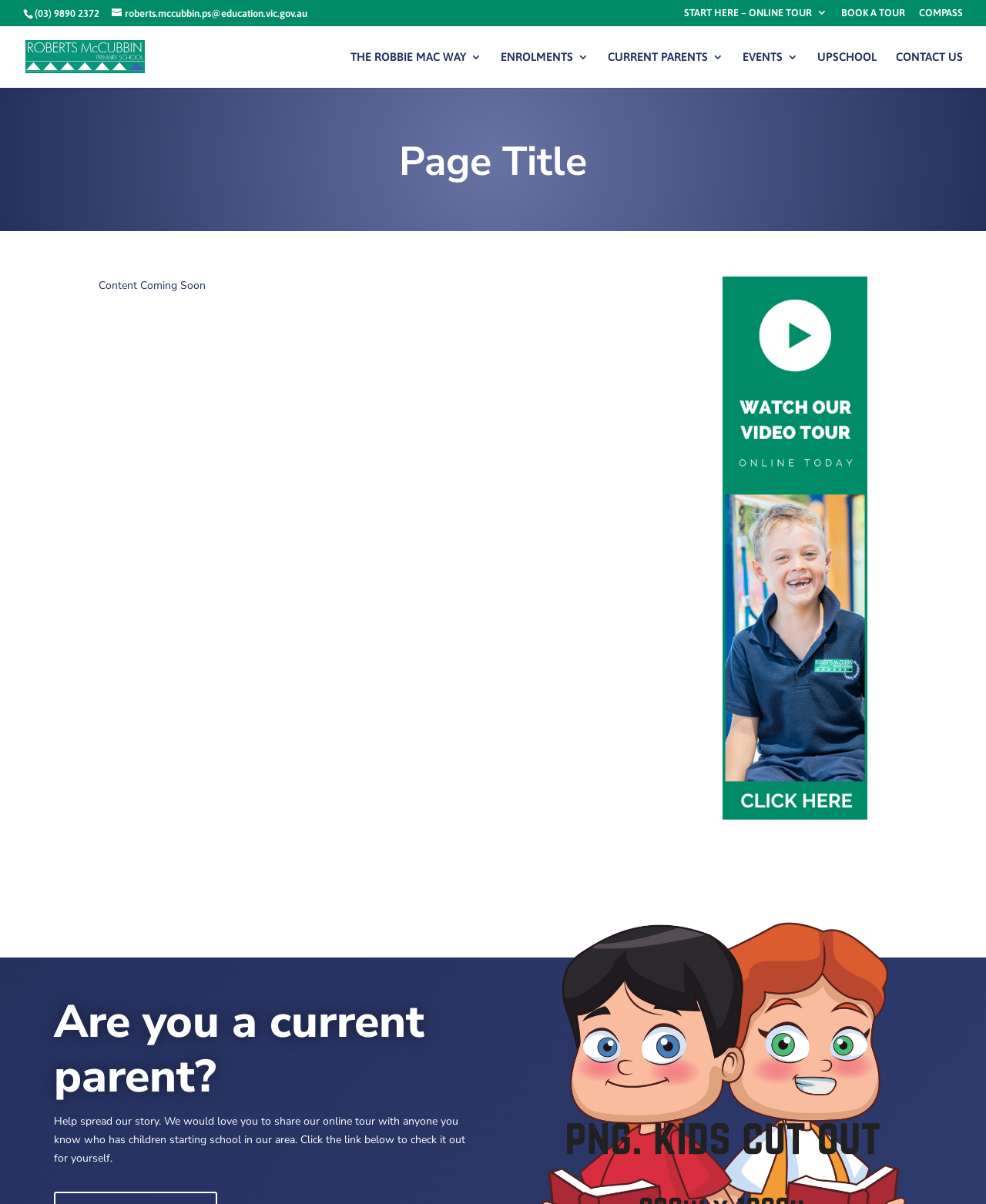Can you show the bounding box coordinates of the region to click on to complete the task described in the instruction: "Click the 'BOOK A TOUR' link"?

[0.853, 0.006, 0.918, 0.021]